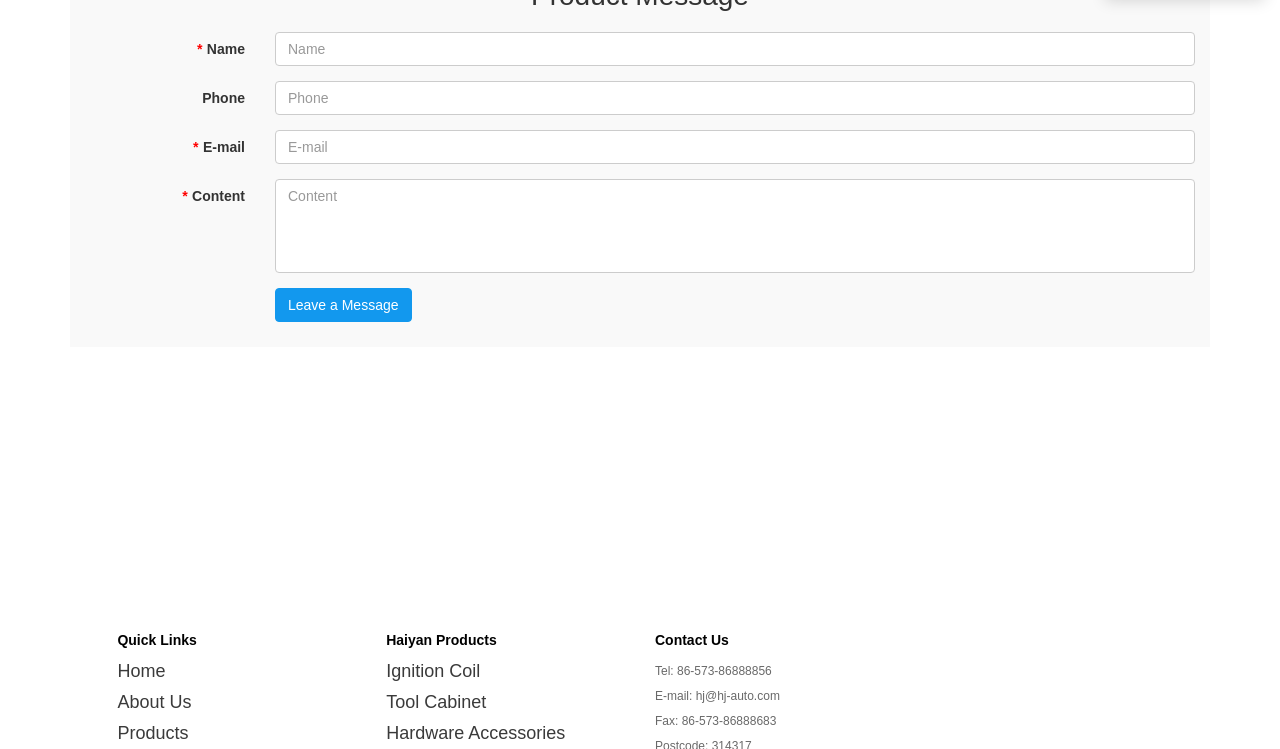Locate the bounding box coordinates of the area where you should click to accomplish the instruction: "View Post …".

None